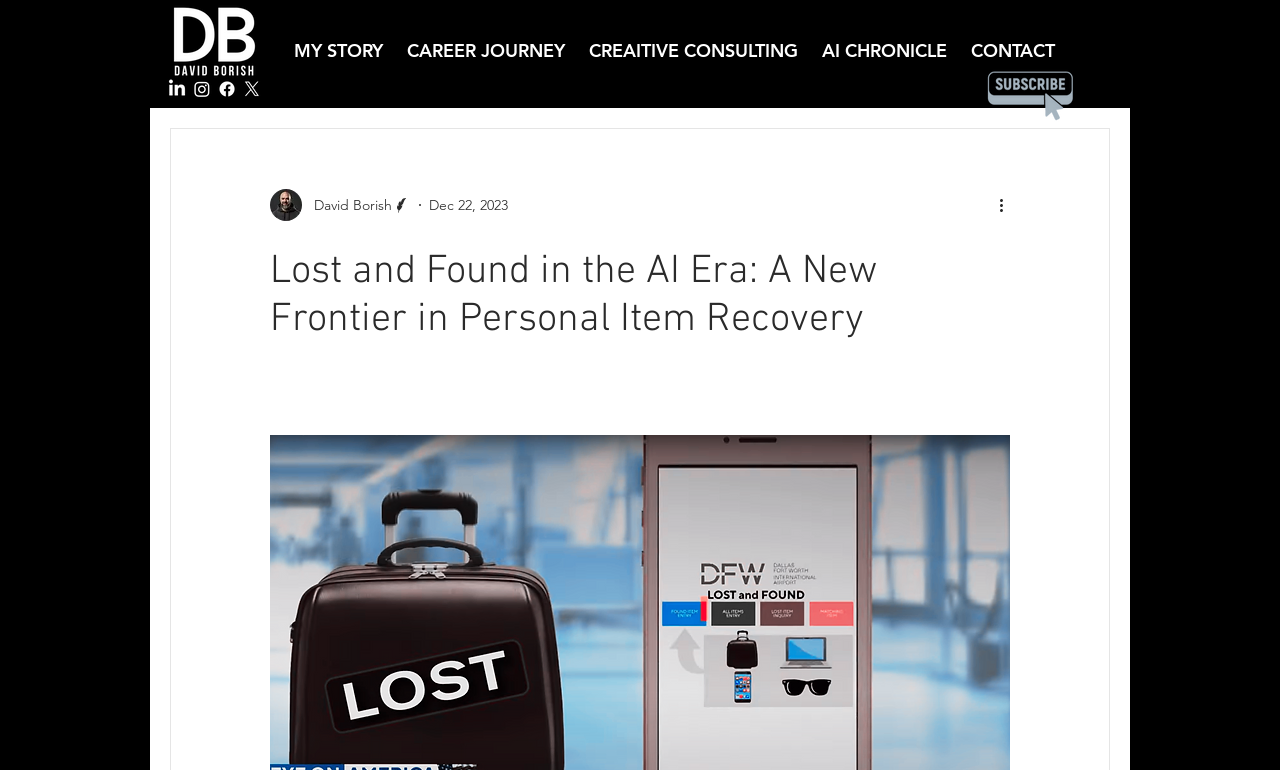Pinpoint the bounding box coordinates of the element that must be clicked to accomplish the following instruction: "Click the 'Nosotros' link". The coordinates should be in the format of four float numbers between 0 and 1, i.e., [left, top, right, bottom].

None